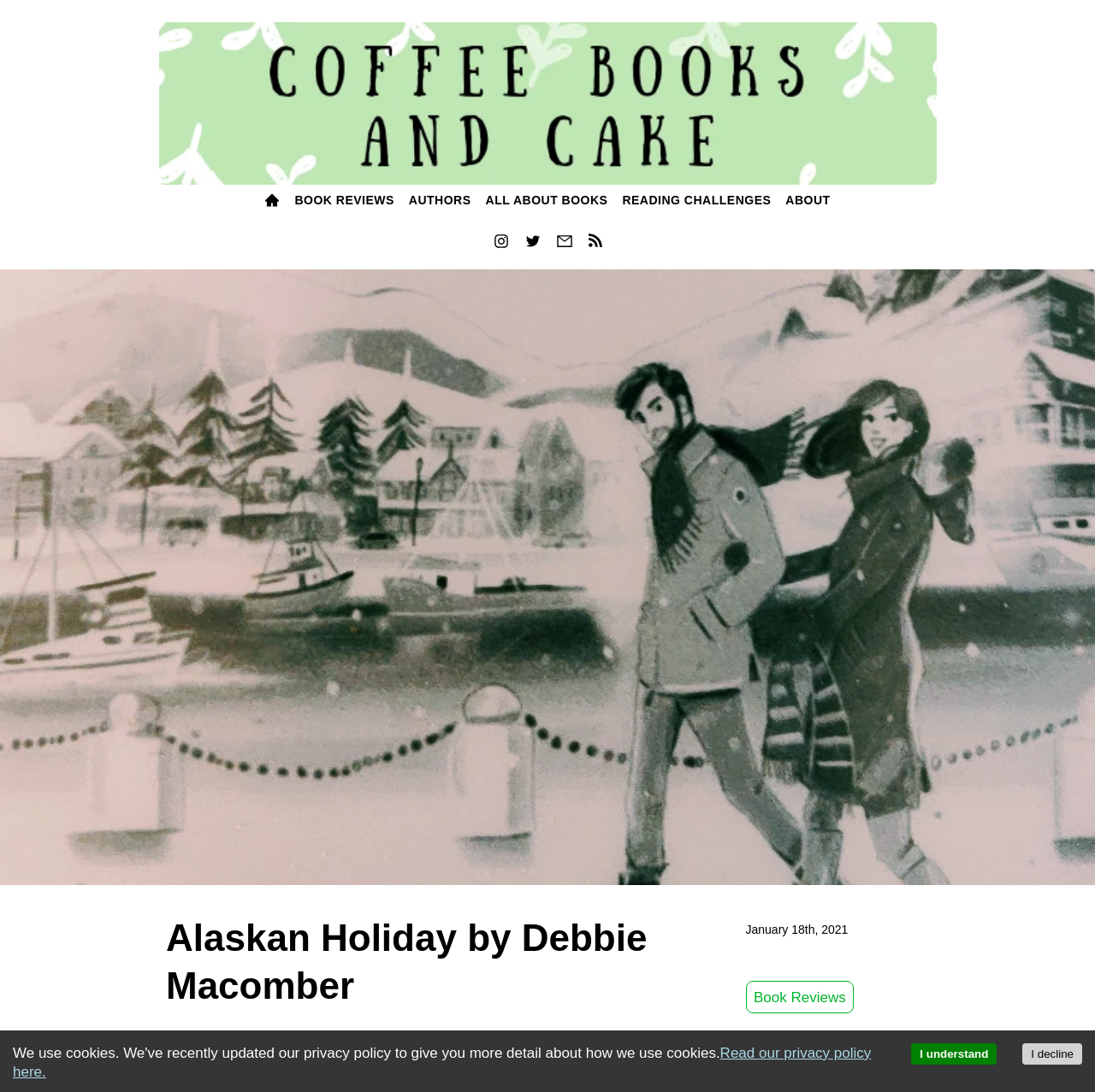Utilize the details in the image to thoroughly answer the following question: What is the author of the book?

I found the answer by looking at the heading 'Alaskan Holiday by Debbie Macomber', which clearly states the author's name as Debbie Macomber.